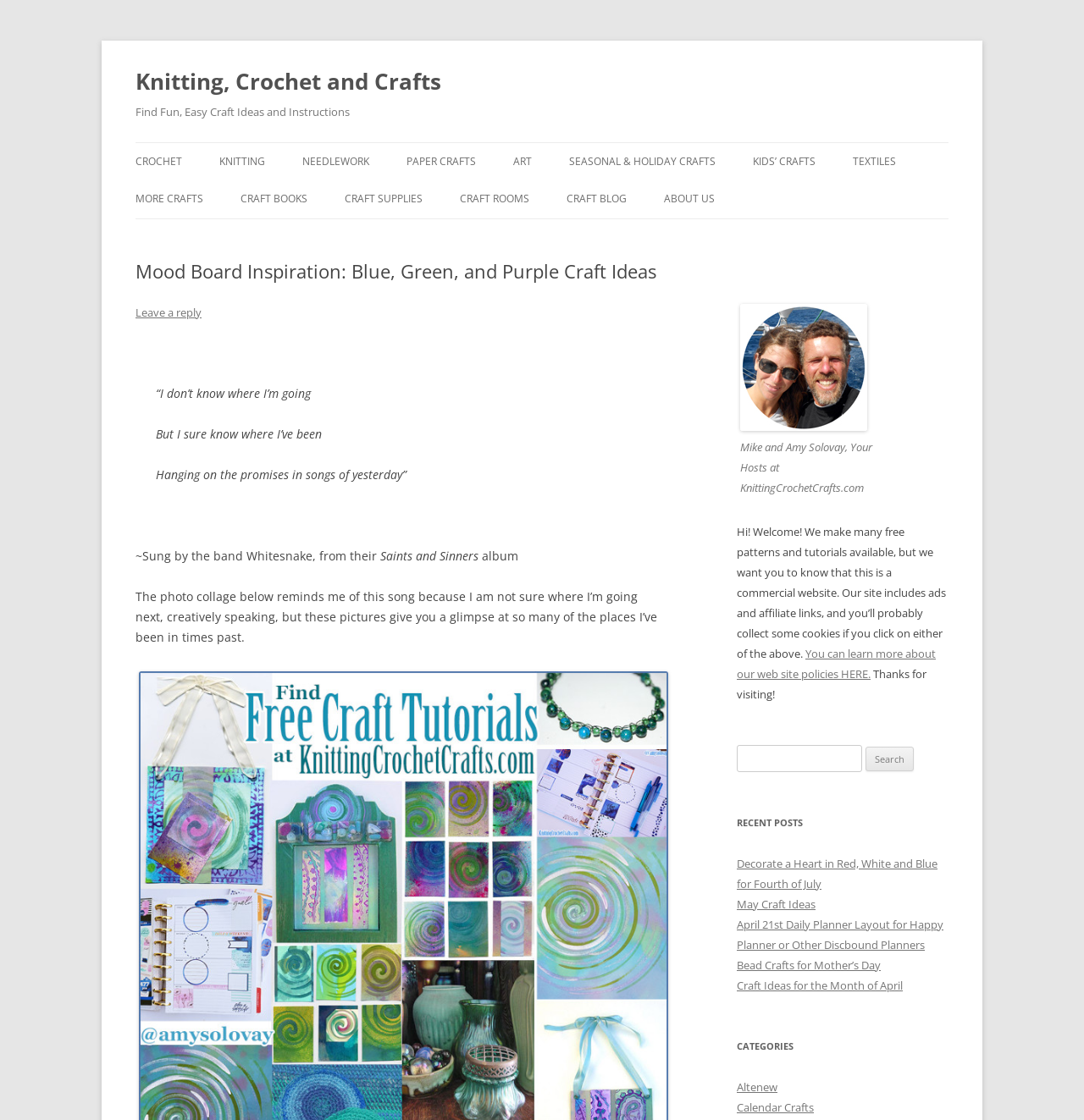Show the bounding box coordinates for the HTML element as described: "Journaling".

[0.375, 0.396, 0.531, 0.427]